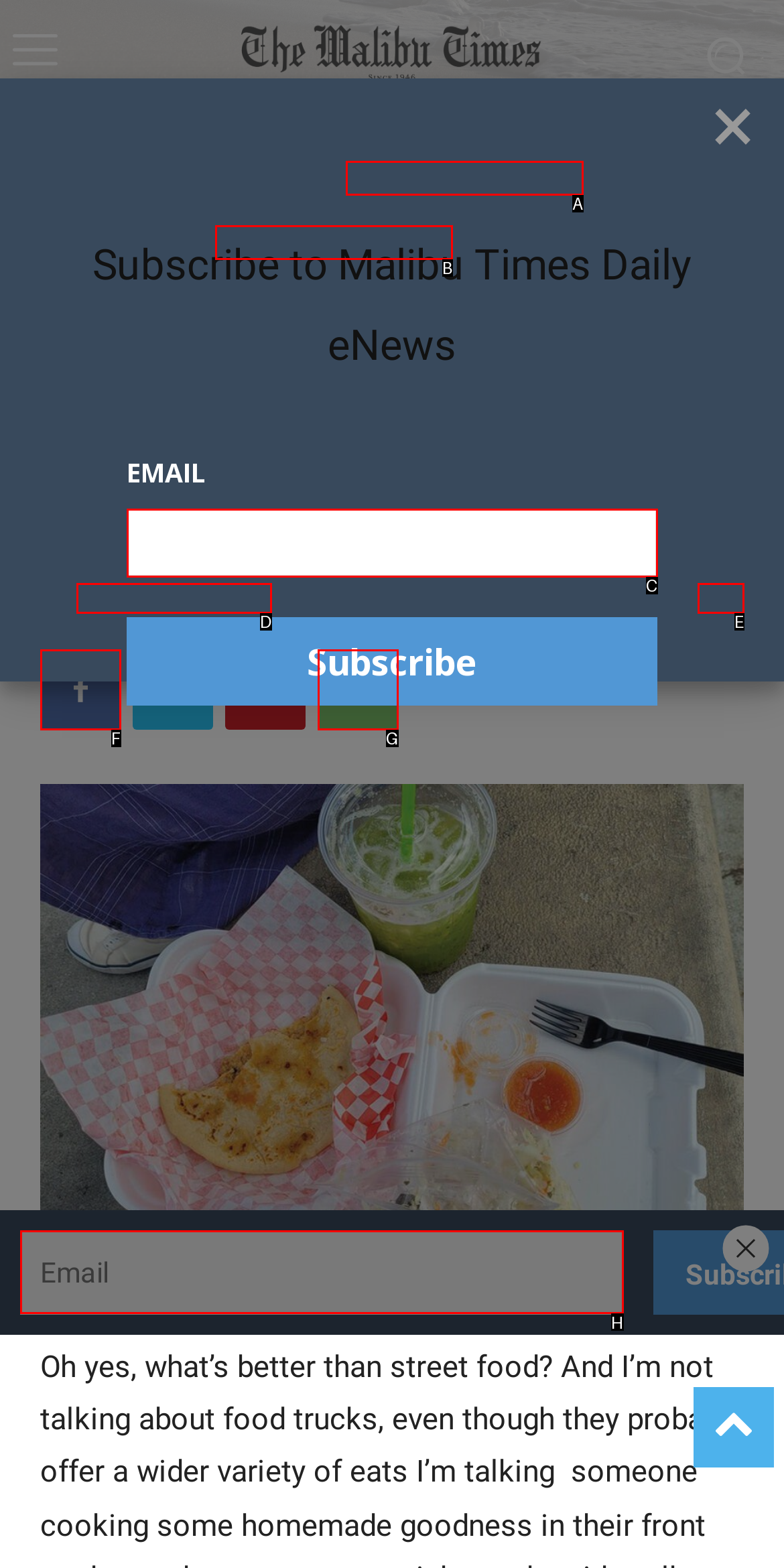Specify the letter of the UI element that should be clicked to achieve the following: Enter email address
Provide the corresponding letter from the choices given.

H